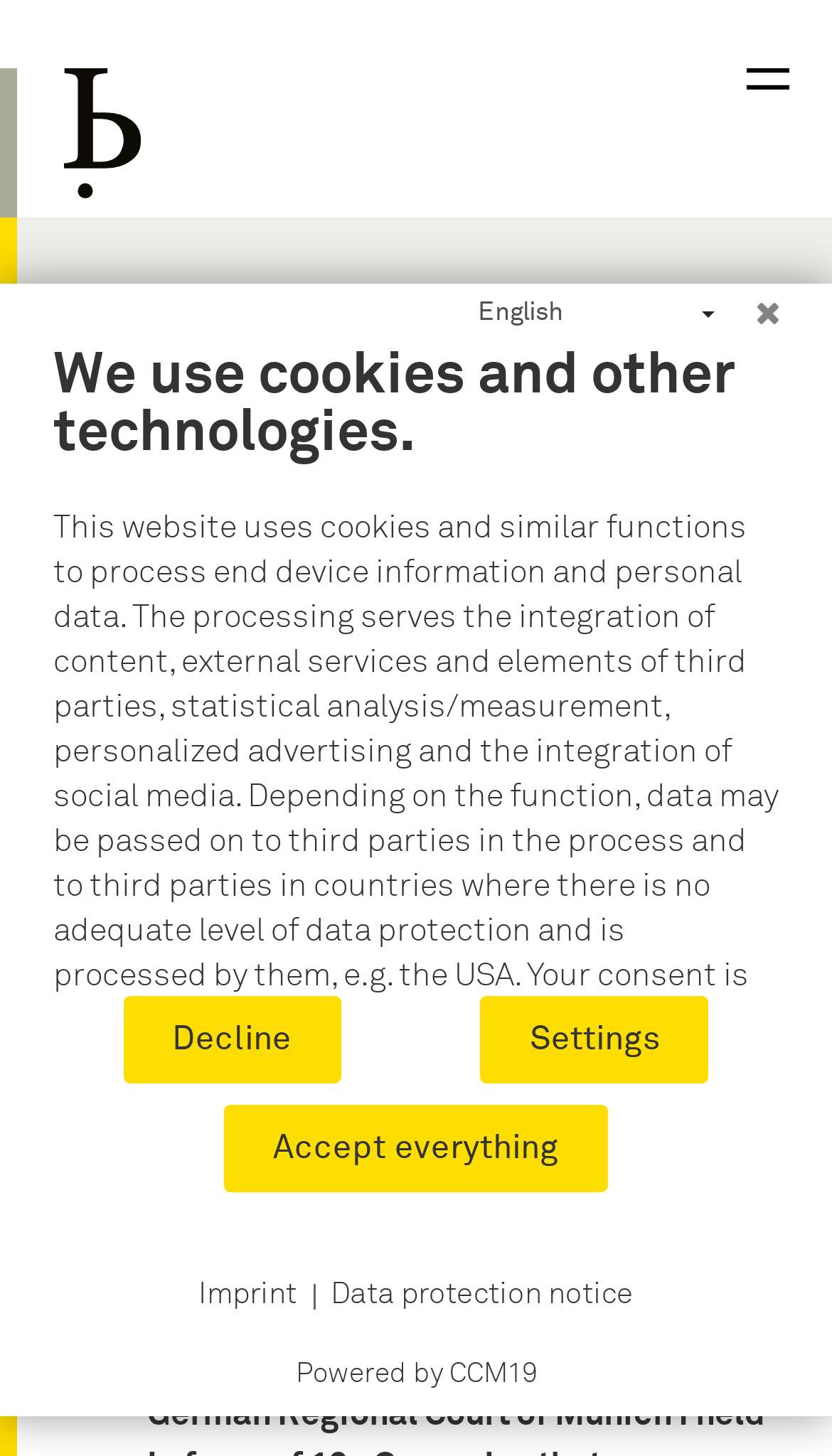Provide a one-word or short-phrase response to the question:
How many buttons are there in the cookie notice?

3